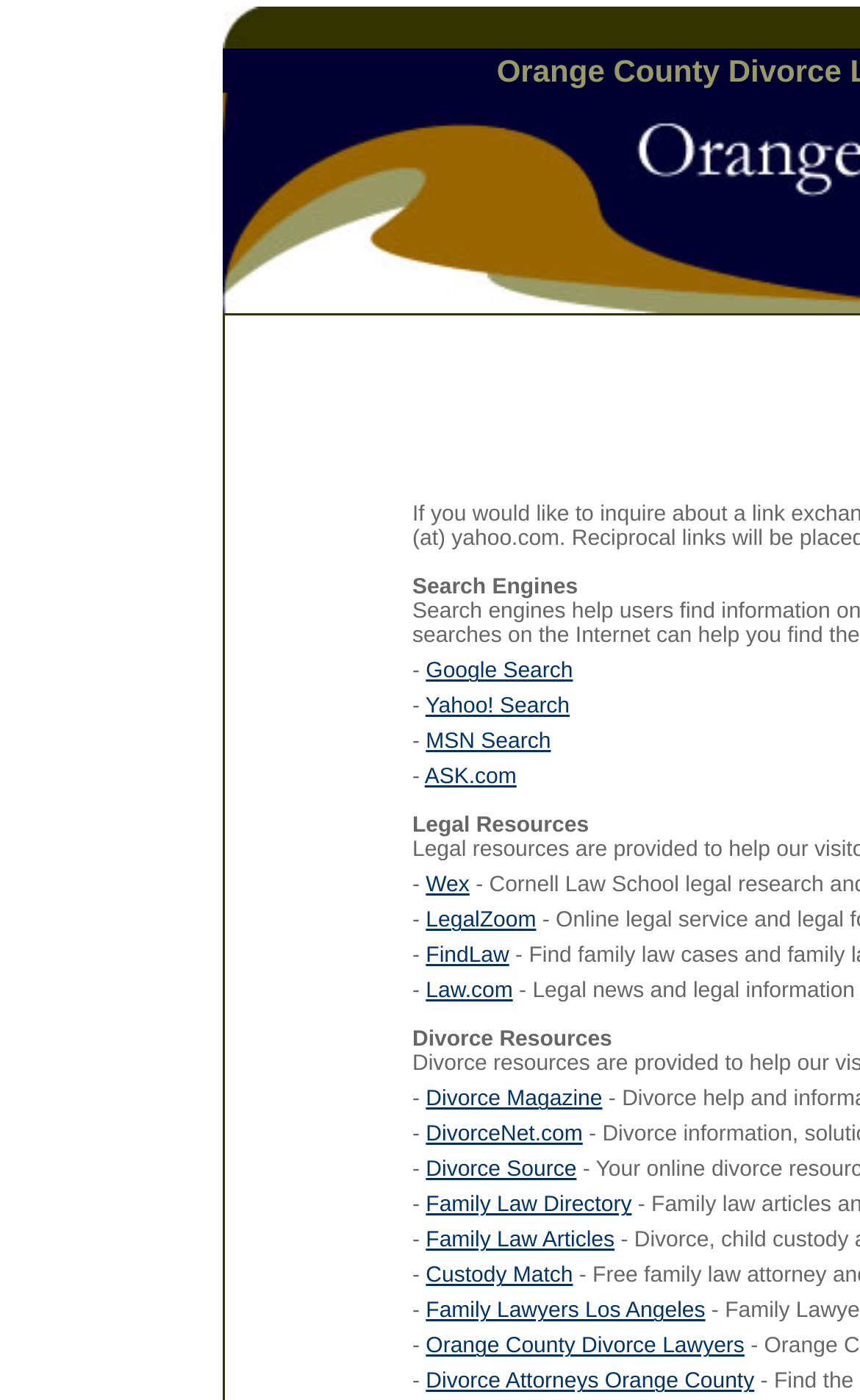How many divorce resources are listed?
Look at the image and provide a detailed response to the question.

In the 'Divorce Resources' section, I counted five links to different divorce resources: Divorce Magazine, DivorceNet.com, Divorce Source, Family Law Directory, and an unnamed resource.